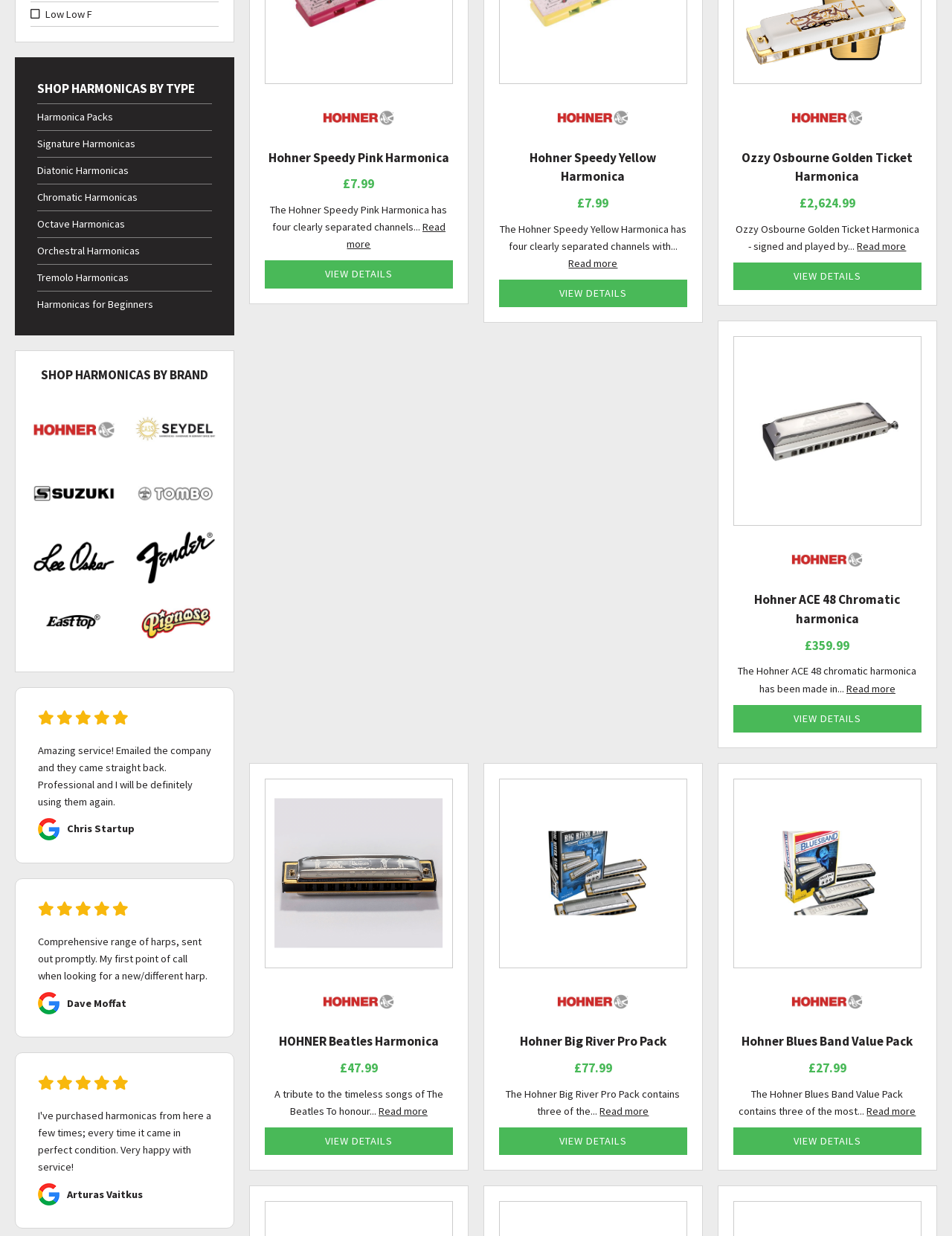Determine the bounding box coordinates of the clickable region to execute the instruction: "Explore Hohner Blues Band Value Pack". The coordinates should be four float numbers between 0 and 1, denoted as [left, top, right, bottom].

[0.77, 0.912, 0.968, 0.934]